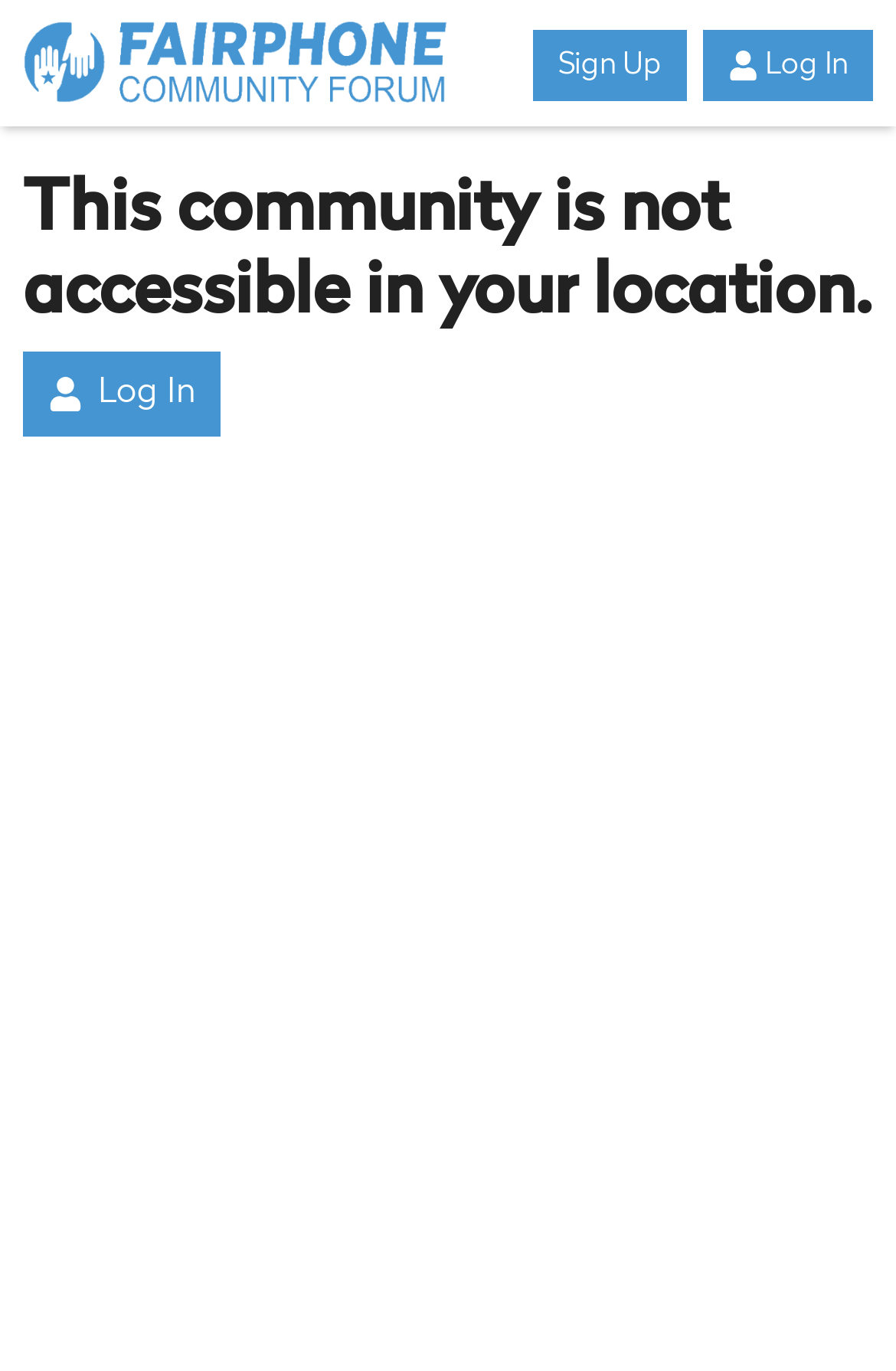Identify the first-level heading on the webpage and generate its text content.

This community is not accessible in your location.